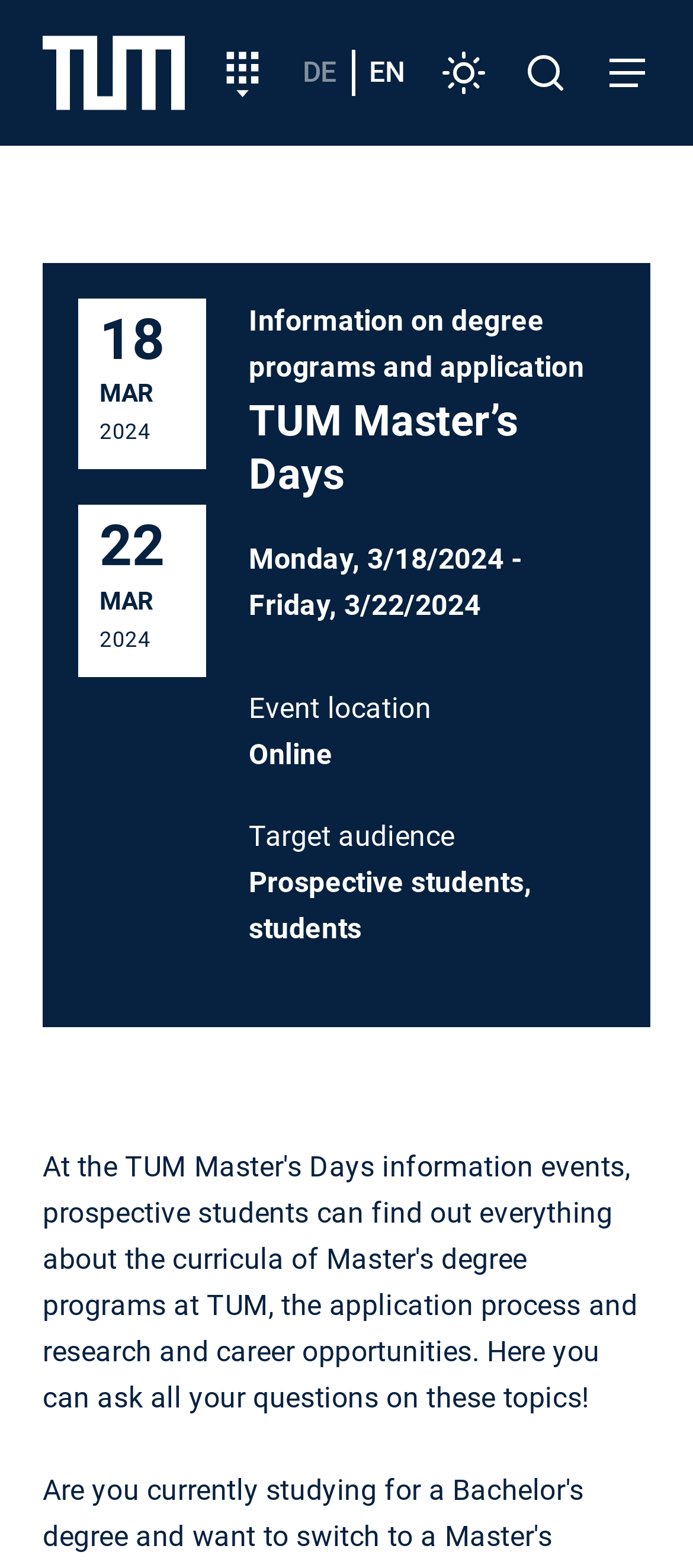What is the main heading of this webpage? Please extract and provide it.

TUM Master’s Days